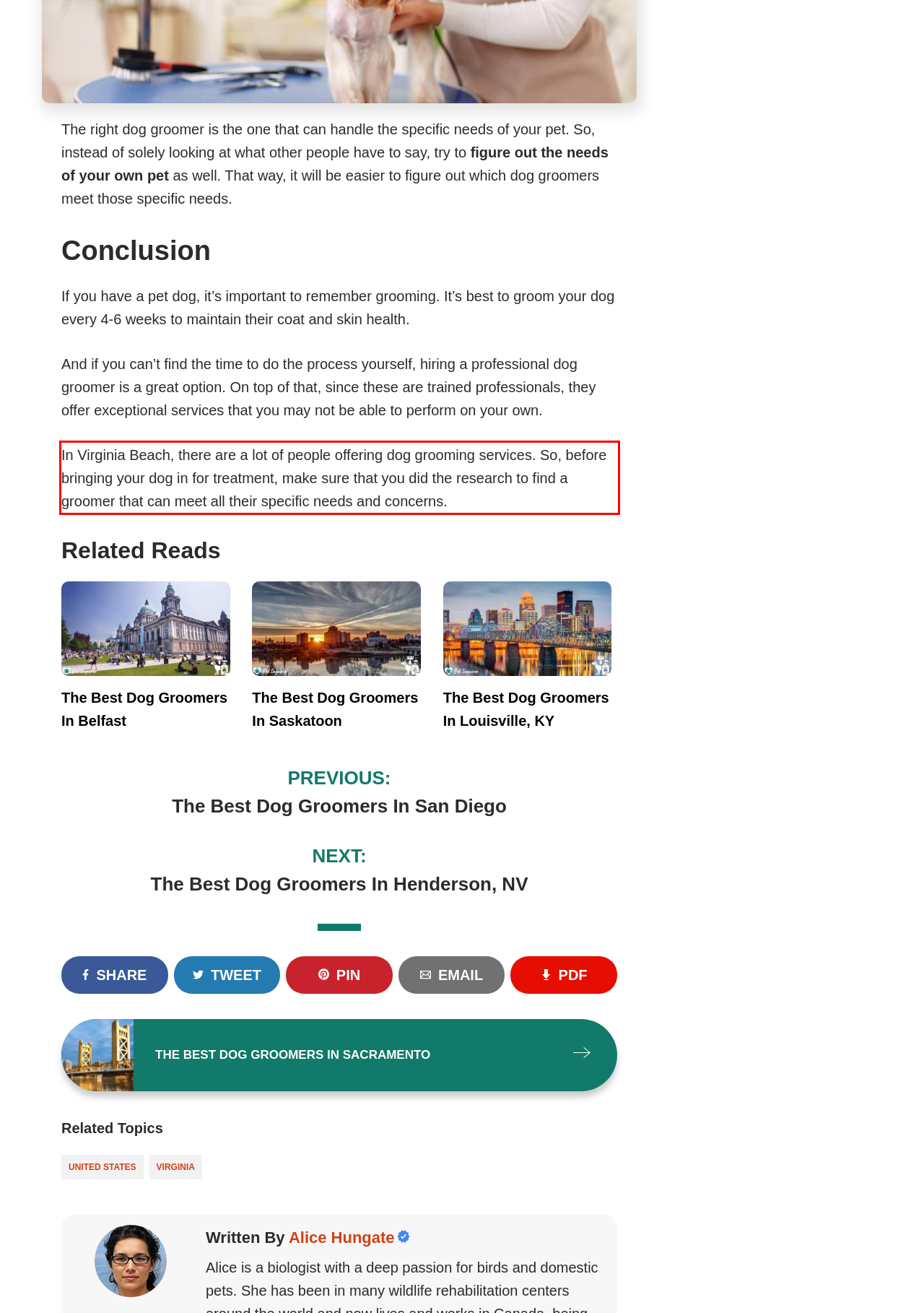You are presented with a webpage screenshot featuring a red bounding box. Perform OCR on the text inside the red bounding box and extract the content.

In Virginia Beach, there are a lot of people offering dog grooming services. So, before bringing your dog in for treatment, make sure that you did the research to find a groomer that can meet all their specific needs and concerns.